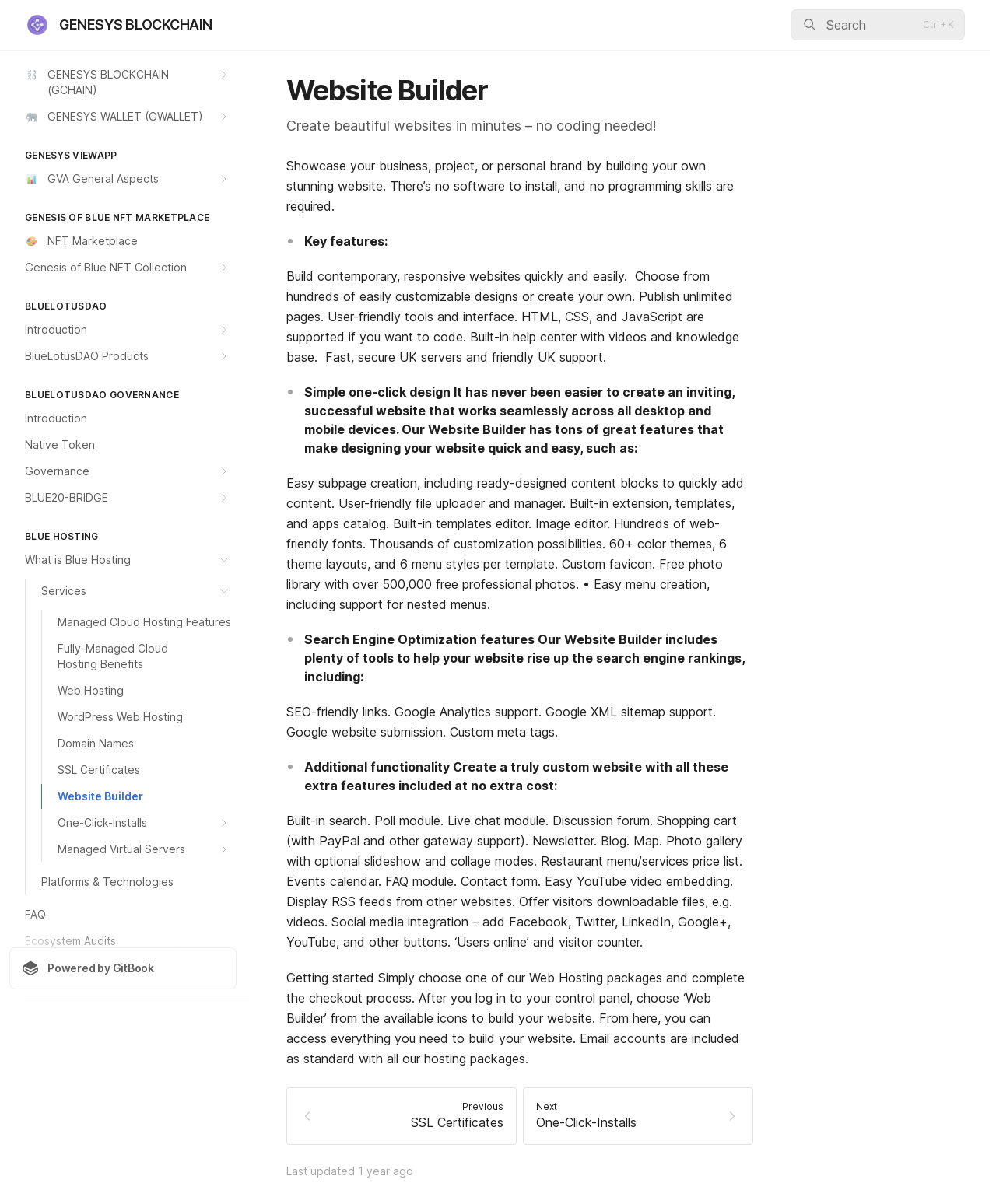Please determine the bounding box coordinates for the UI element described as: "Fully-Managed Cloud Hosting Benefits".

[0.042, 0.528, 0.238, 0.562]